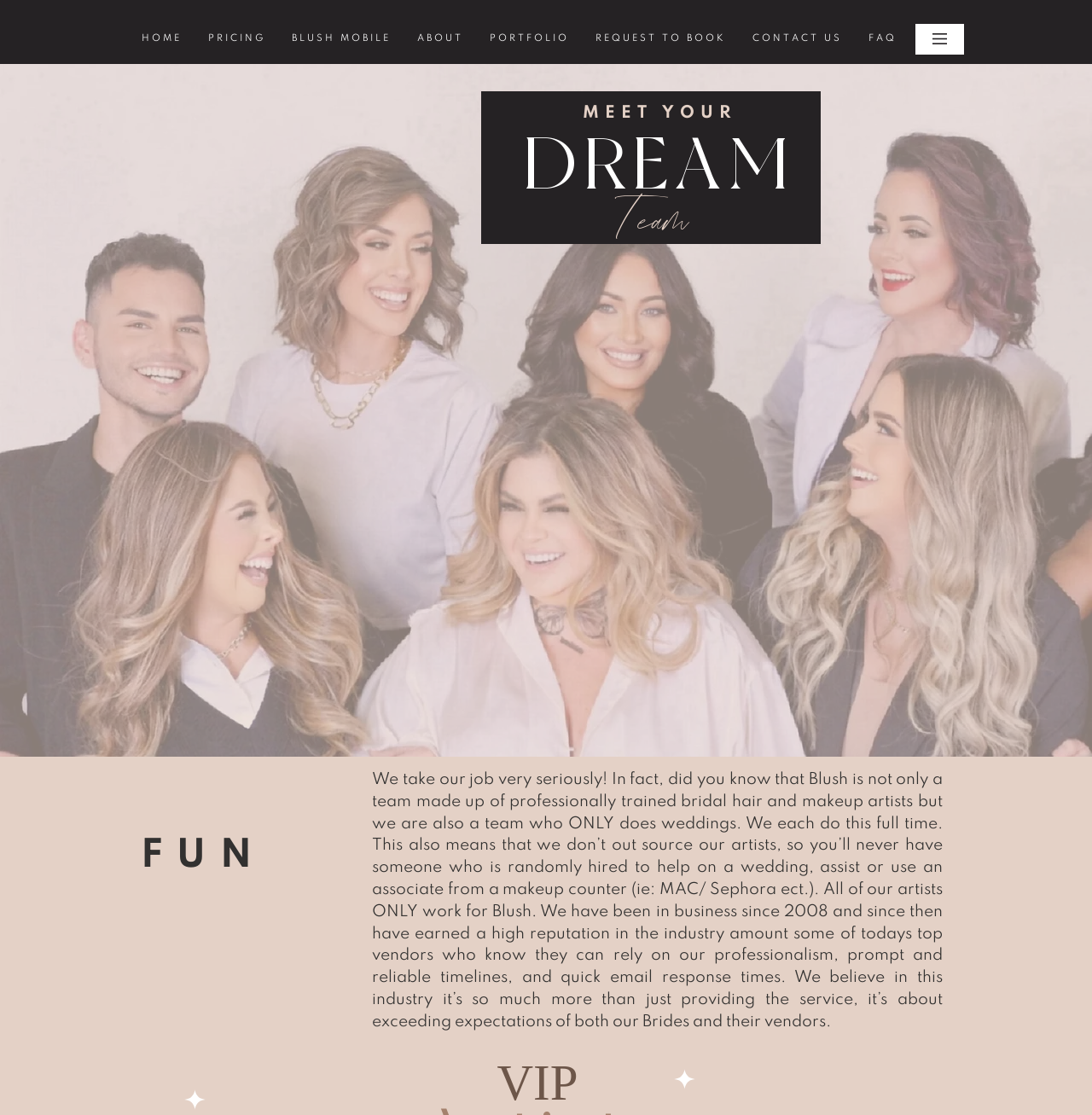How long has Blush been in business?
Please provide a detailed and thorough answer to the question.

I read the text under the 'StaticText' element, which mentions that Blush has been in business since 2008.